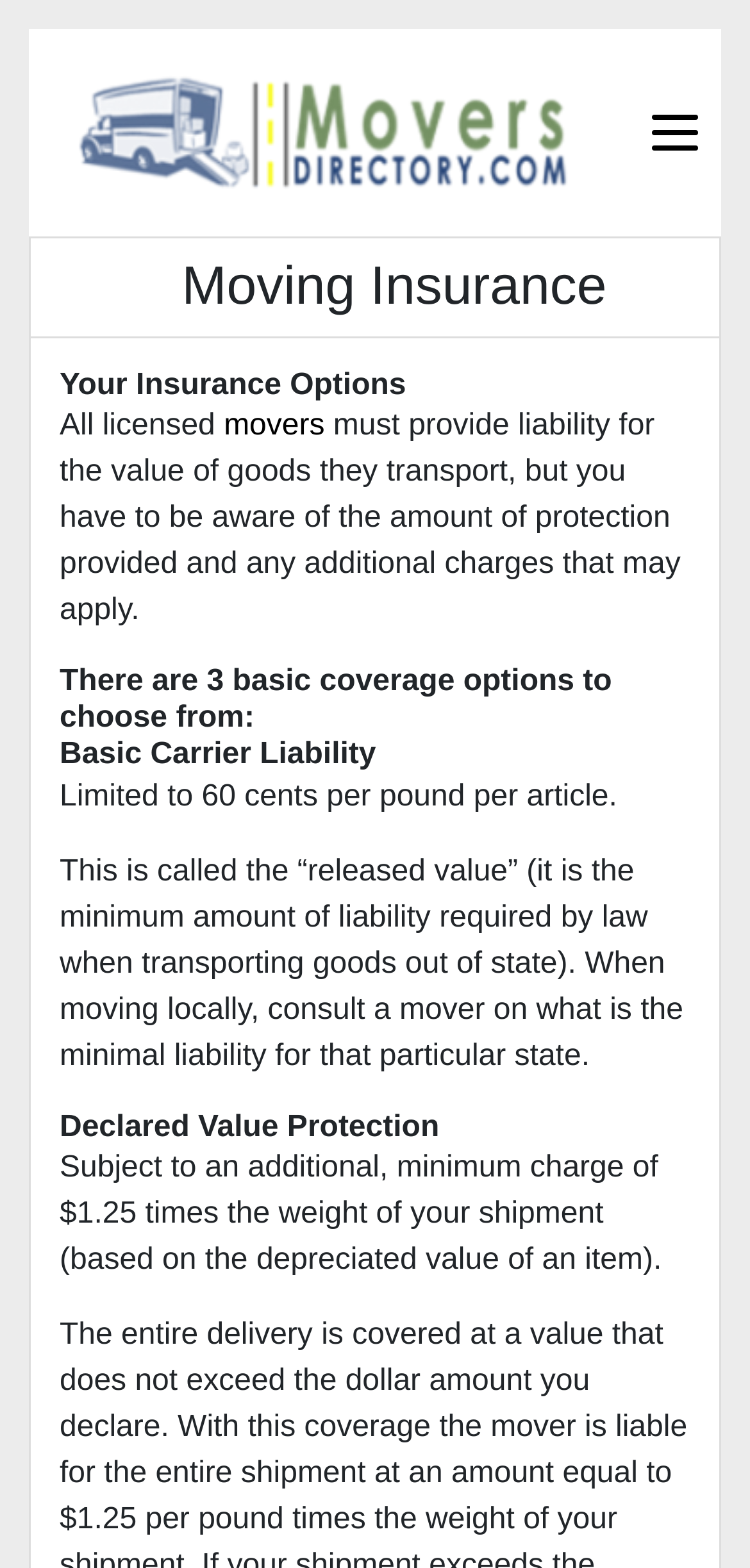What is the alternative to releasing shipment for transportation at 60 cents per pound? Refer to the image and provide a one-word or short phrase answer.

Liability insurance